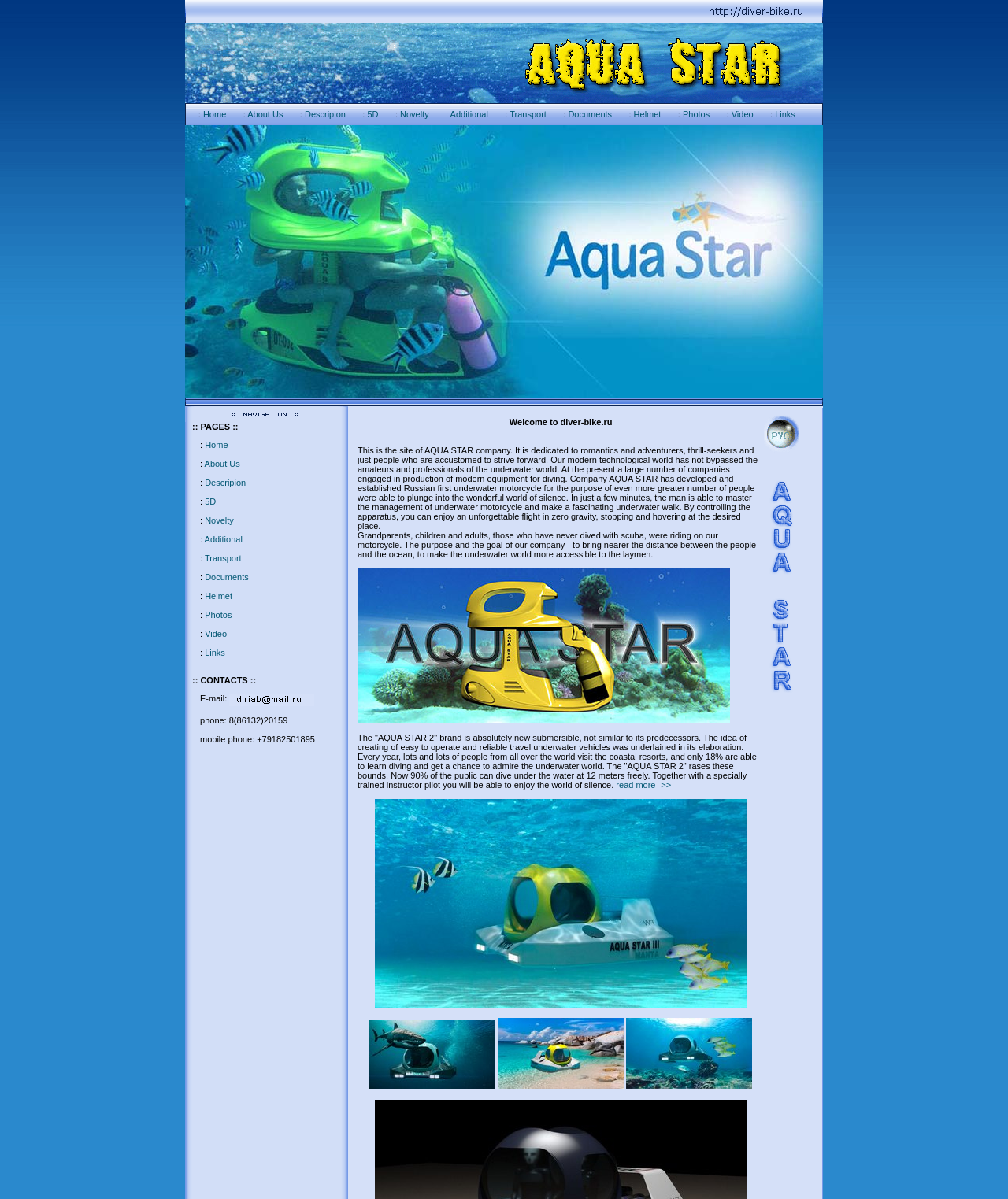Determine the bounding box coordinates of the clickable element to achieve the following action: 'Click the Home link'. Provide the coordinates as four float values between 0 and 1, formatted as [left, top, right, bottom].

[0.202, 0.091, 0.227, 0.099]